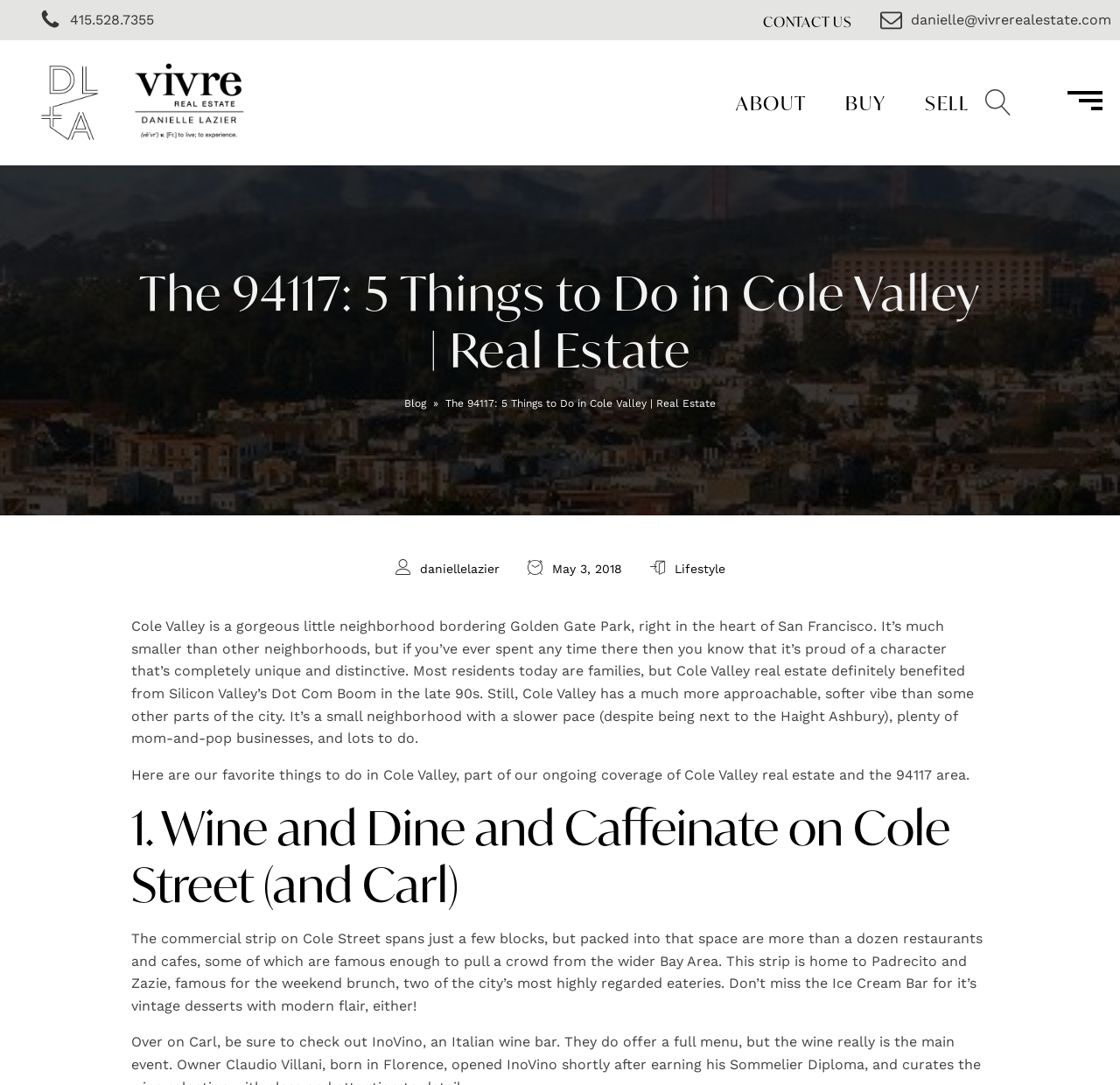What is the purpose of the webpage?
Using the image as a reference, answer the question with a short word or phrase.

Real Estate